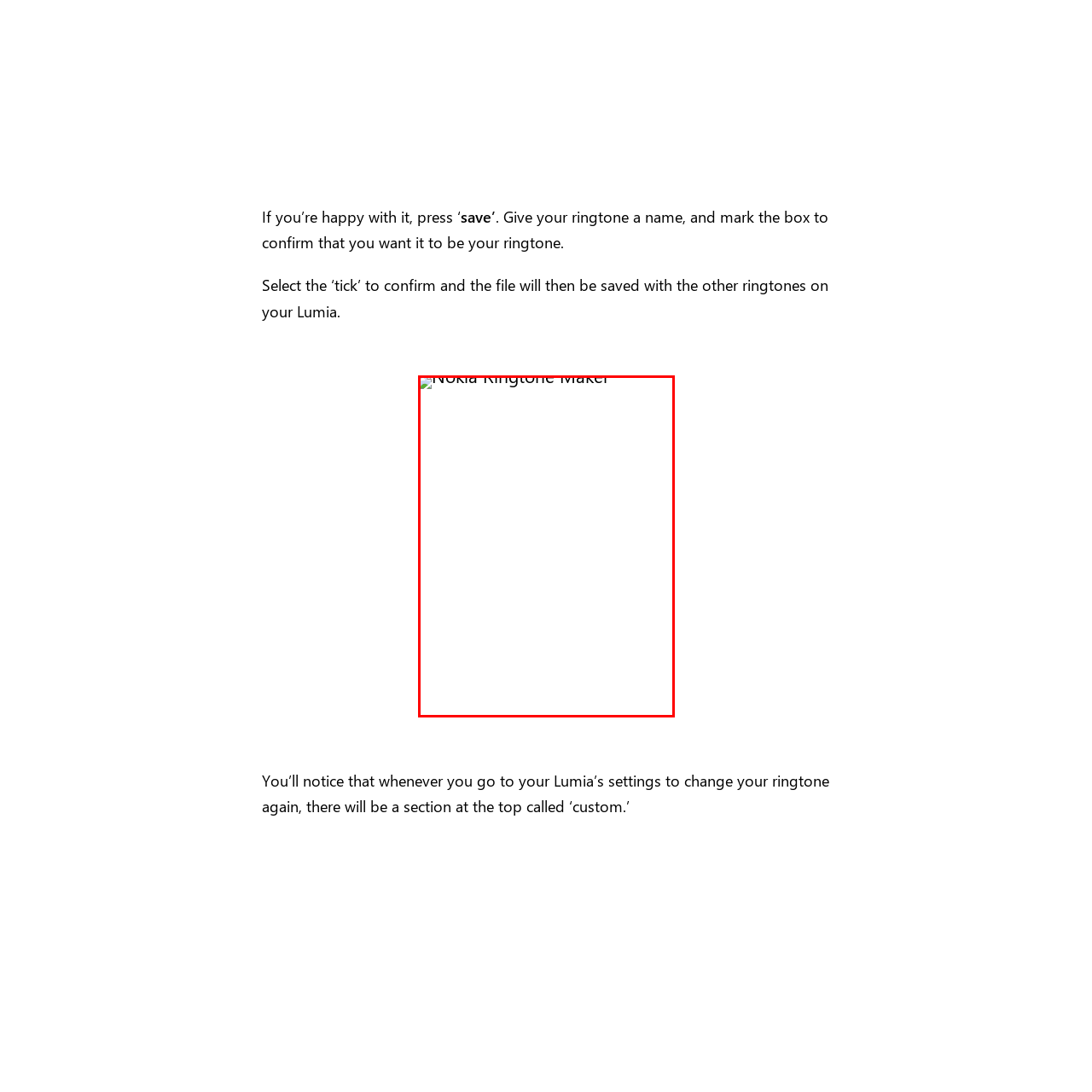What can users select in Nokia Ringtone Maker?
Please analyze the image within the red bounding box and respond with a detailed answer to the question.

According to the caption, Nokia Ringtone Maker allows users to select the desired audio file, which can then be modified to set as their ringtone. This suggests that users have the ability to choose the audio file they want to use as their custom ringtone.